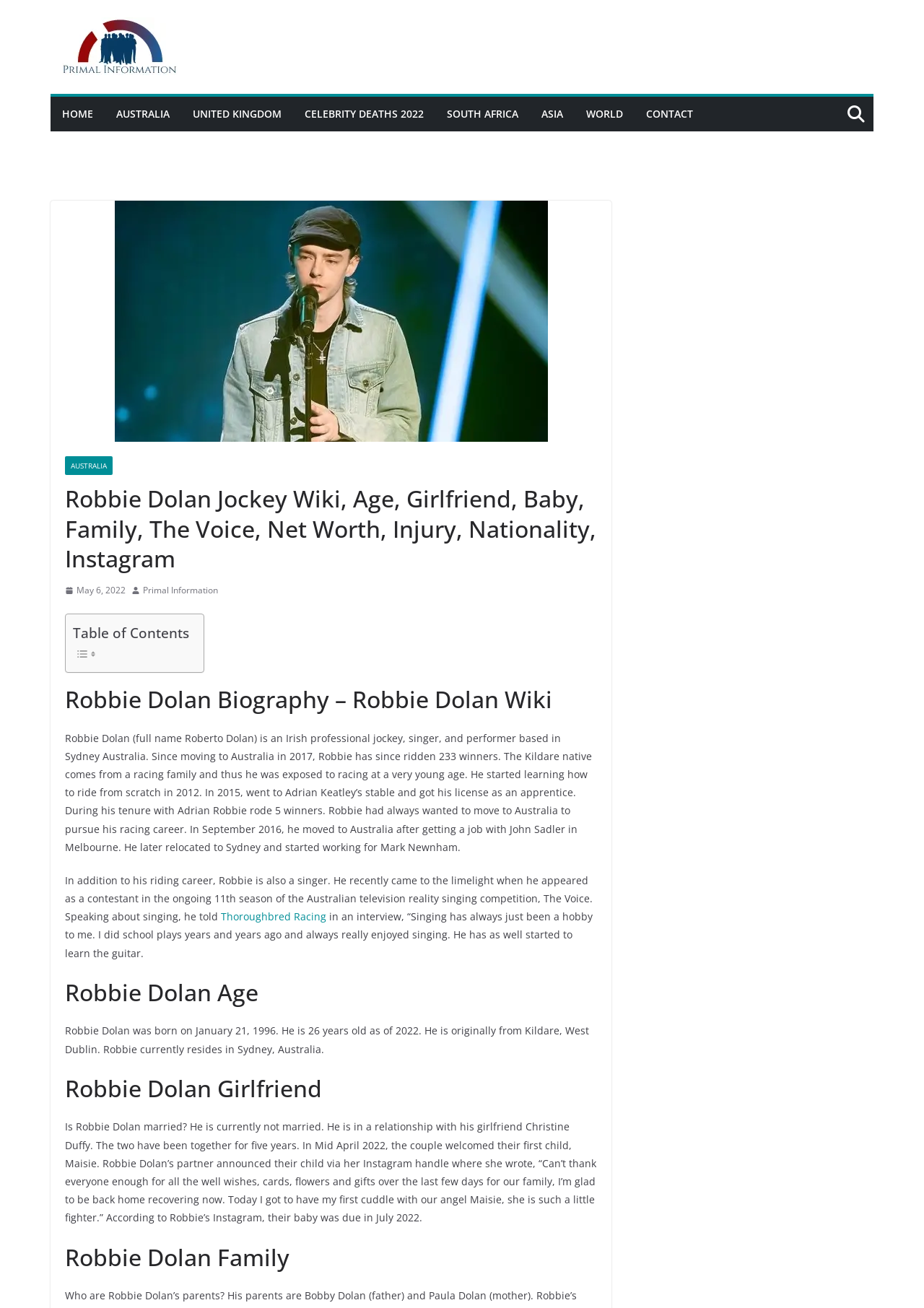Please specify the bounding box coordinates of the area that should be clicked to accomplish the following instruction: "Click the HOME link". The coordinates should consist of four float numbers between 0 and 1, i.e., [left, top, right, bottom].

[0.067, 0.079, 0.101, 0.095]